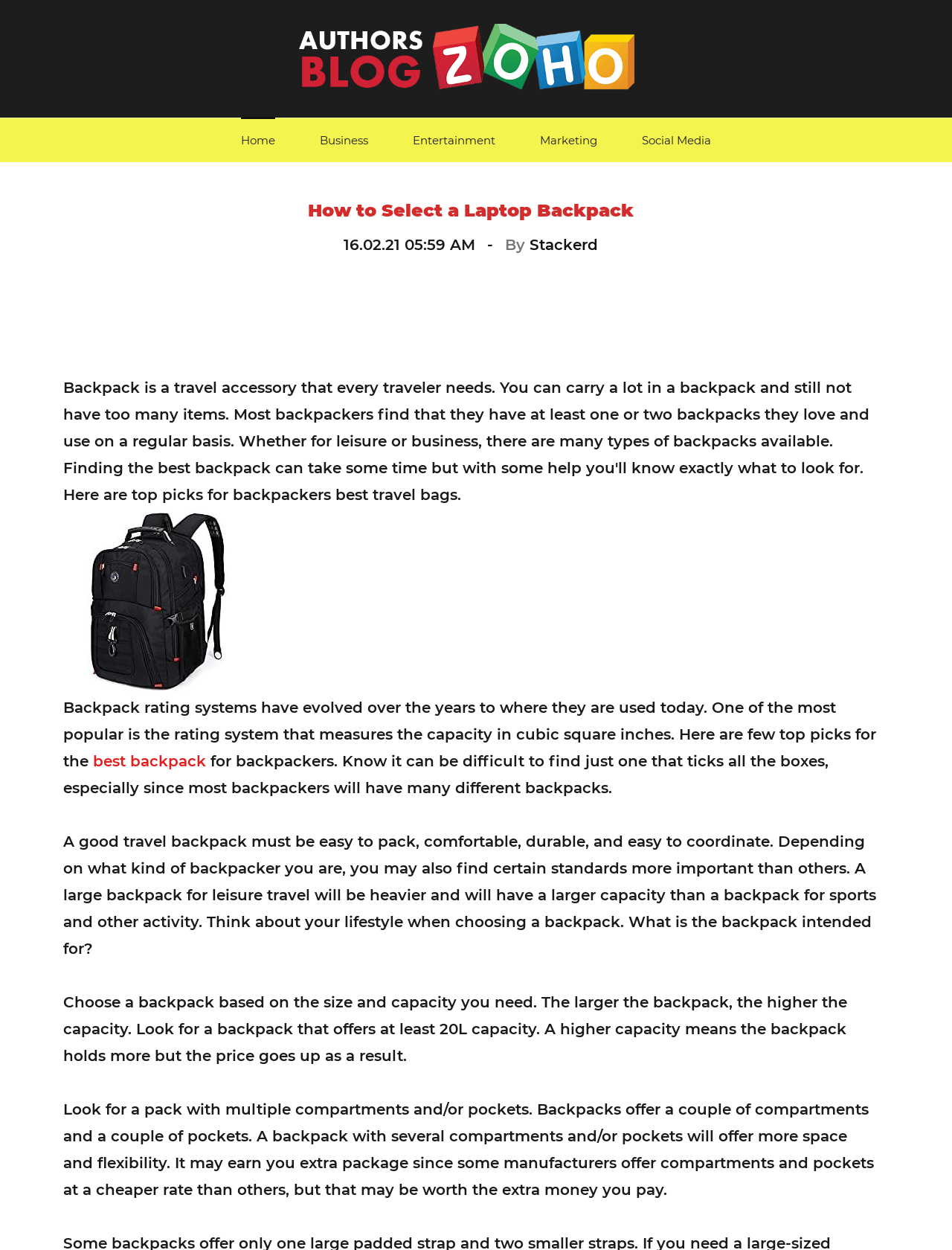Locate the bounding box coordinates of the item that should be clicked to fulfill the instruction: "Visit the 'AuthorsBlog - Best Product Reviews' homepage".

[0.293, 0.019, 0.684, 0.075]